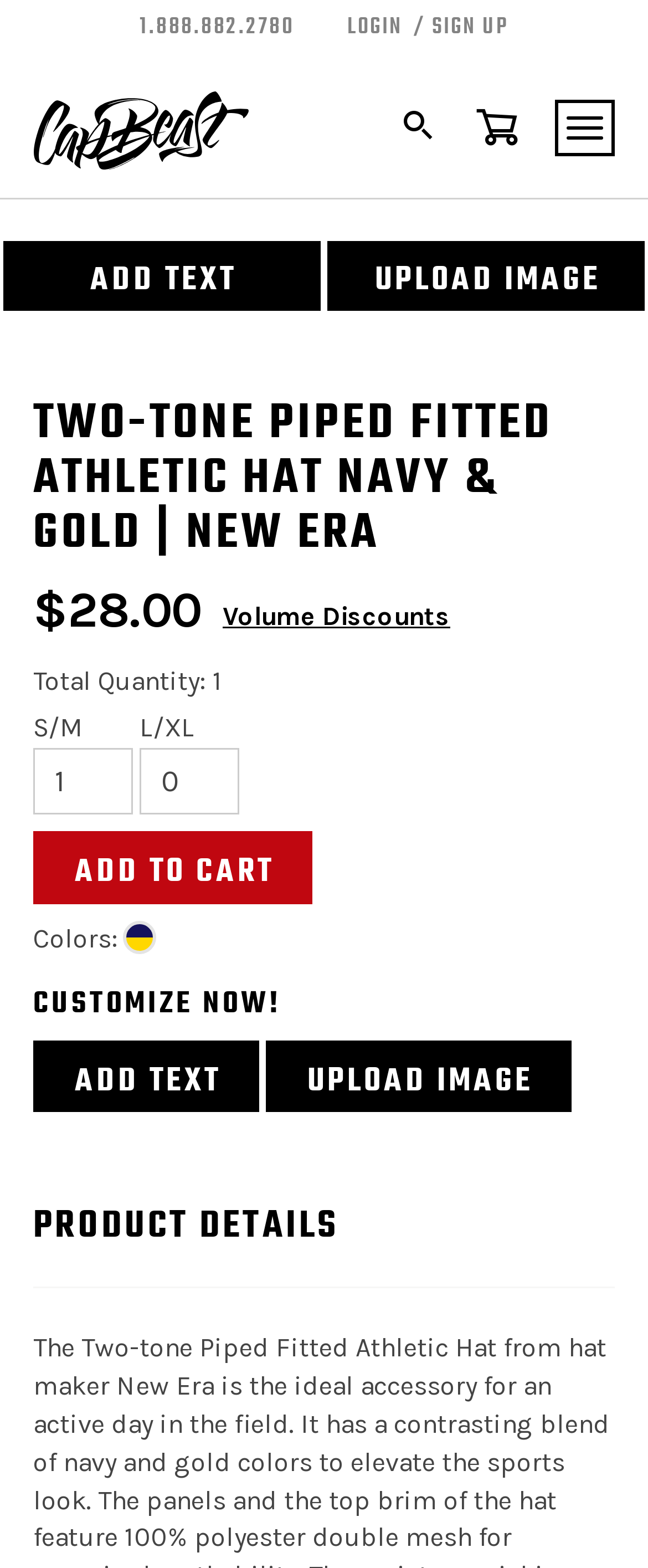Identify the bounding box coordinates for the element that needs to be clicked to fulfill this instruction: "Add the product to the cart". Provide the coordinates in the format of four float numbers between 0 and 1: [left, top, right, bottom].

[0.051, 0.53, 0.482, 0.576]